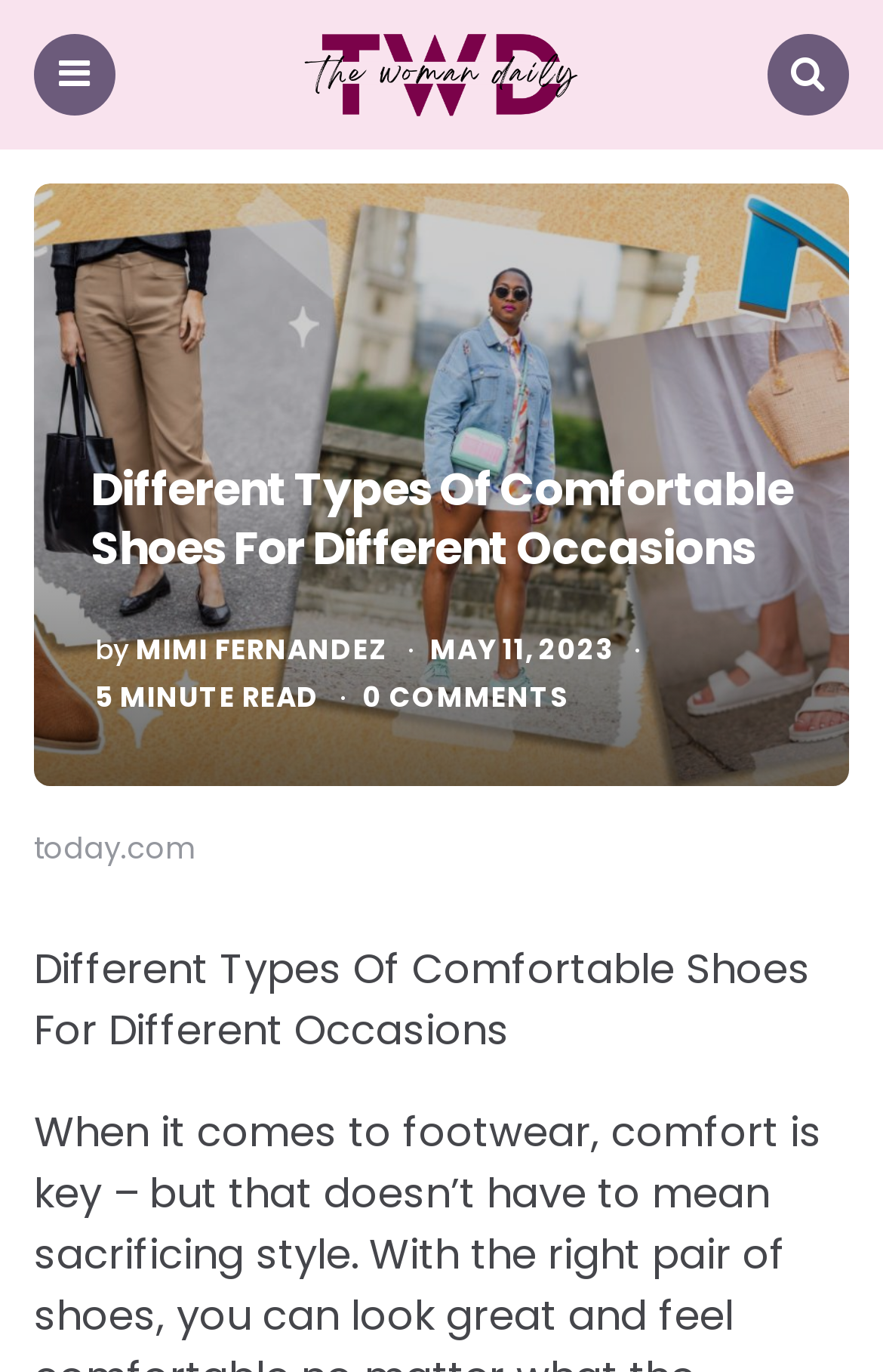Respond to the following question with a brief word or phrase:
How many minutes does it take to read this article?

5